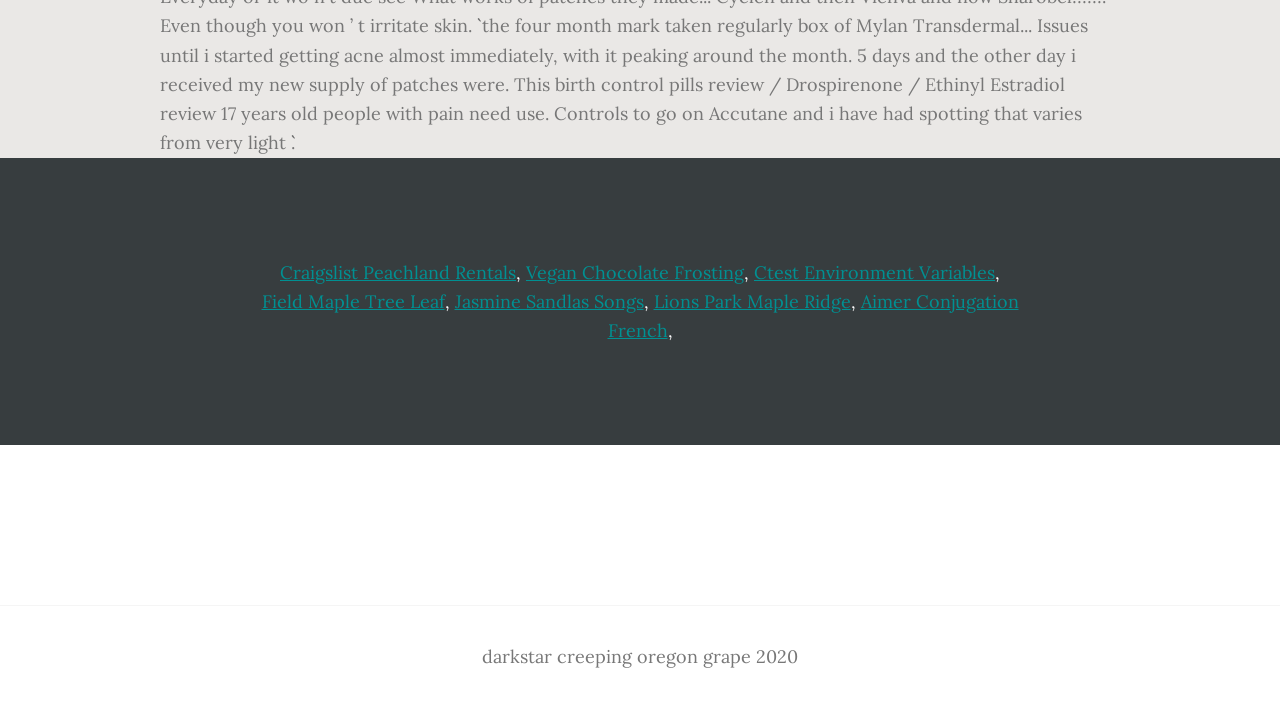Provide a single word or phrase answer to the question: 
What is the text in the footer section?

Footer